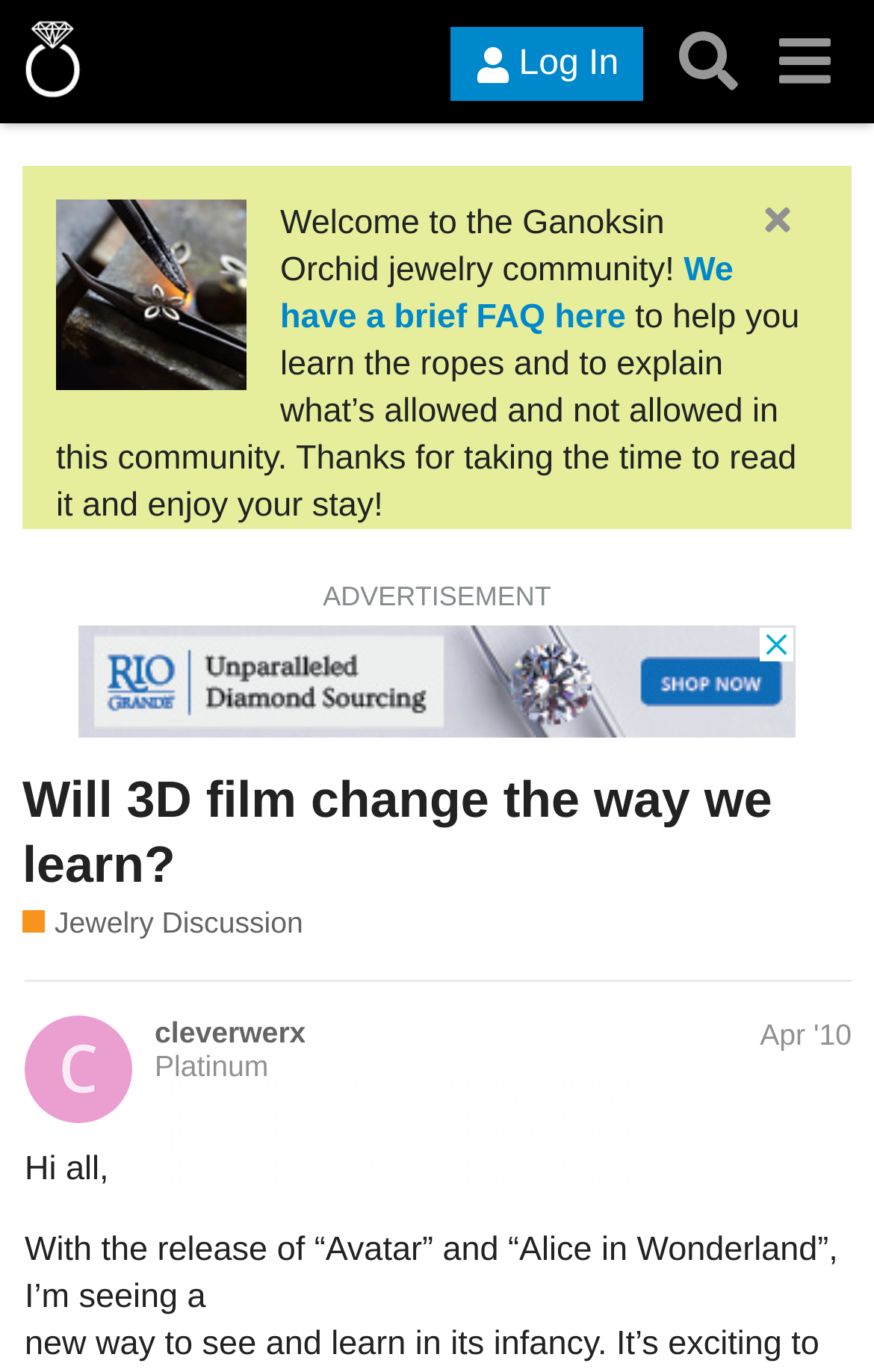Generate a comprehensive description of the contents of the webpage.

This webpage appears to be a forum discussion page, specifically from the Ganoksin Orchid Jewelry Forum Community for Jewelers and Metalsmiths. At the top, there is a header section with a link to the community's homepage, a login button, a search button, and a menu button. Below the header, there is a welcome message and a brief FAQ link.

On the left side, there is a small image related to jewelry techniques. To the right of the image, there is a static text block with a brief introduction to the community. Below this text, there is a link to the FAQ page.

The main content of the page is divided into two sections. The top section is an advertisement, marked as such with a heading, and it takes up most of the page's width. Below the advertisement, there is a discussion thread with a heading that reads "Will 3D film change the way we learn?" The thread is categorized under "Jewelry Discussion" and has a brief description.

The discussion thread starts with a post from a user named "cleverwerx" dated April 3, 2010. The post begins with a greeting, "Hi all," and then discusses the impact of 3D films, specifically "Avatar" and "Alice in Wonderland," on the way people learn.